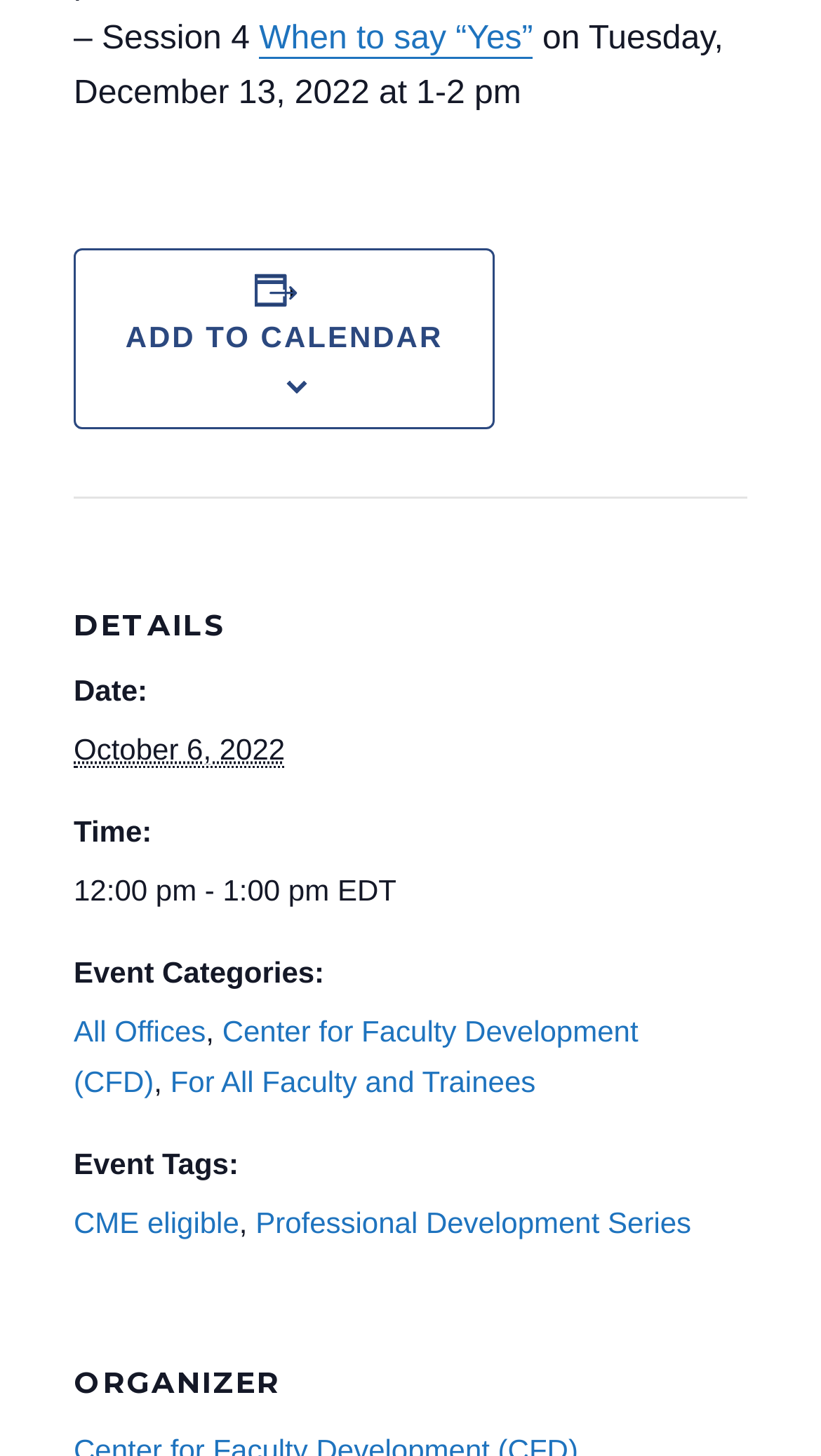Locate the bounding box for the described UI element: "Professional Development Series". Ensure the coordinates are four float numbers between 0 and 1, formatted as [left, top, right, bottom].

[0.311, 0.828, 0.842, 0.851]